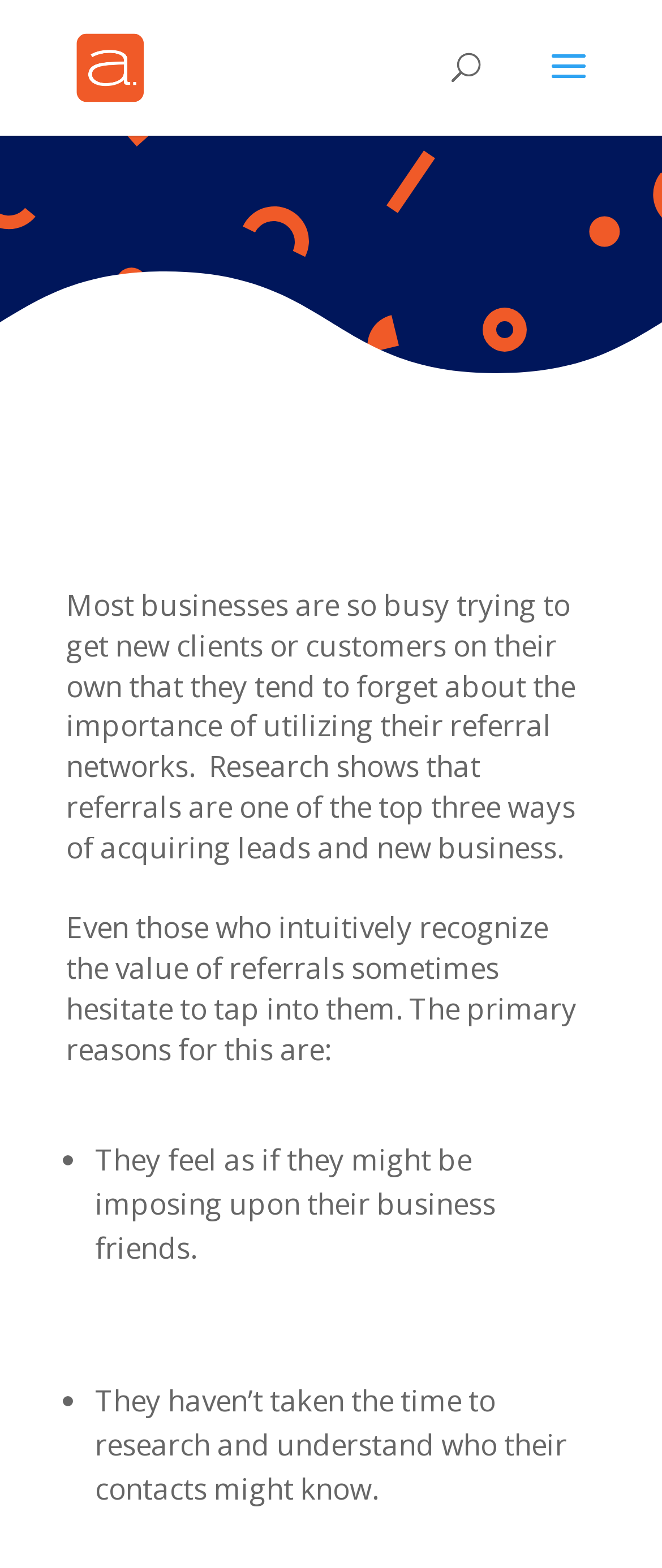Identify the bounding box coordinates for the UI element described as: "alt="Ackermann"".

[0.11, 0.031, 0.221, 0.052]